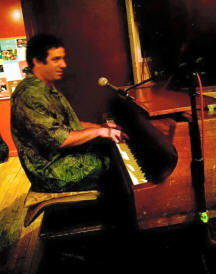Utilize the information from the image to answer the question in detail:
What is the pattern on the musician's shirt?

The musician's shirt is described as patterned, which adds to the artistic atmosphere of the place, suggesting a creative and lively environment.